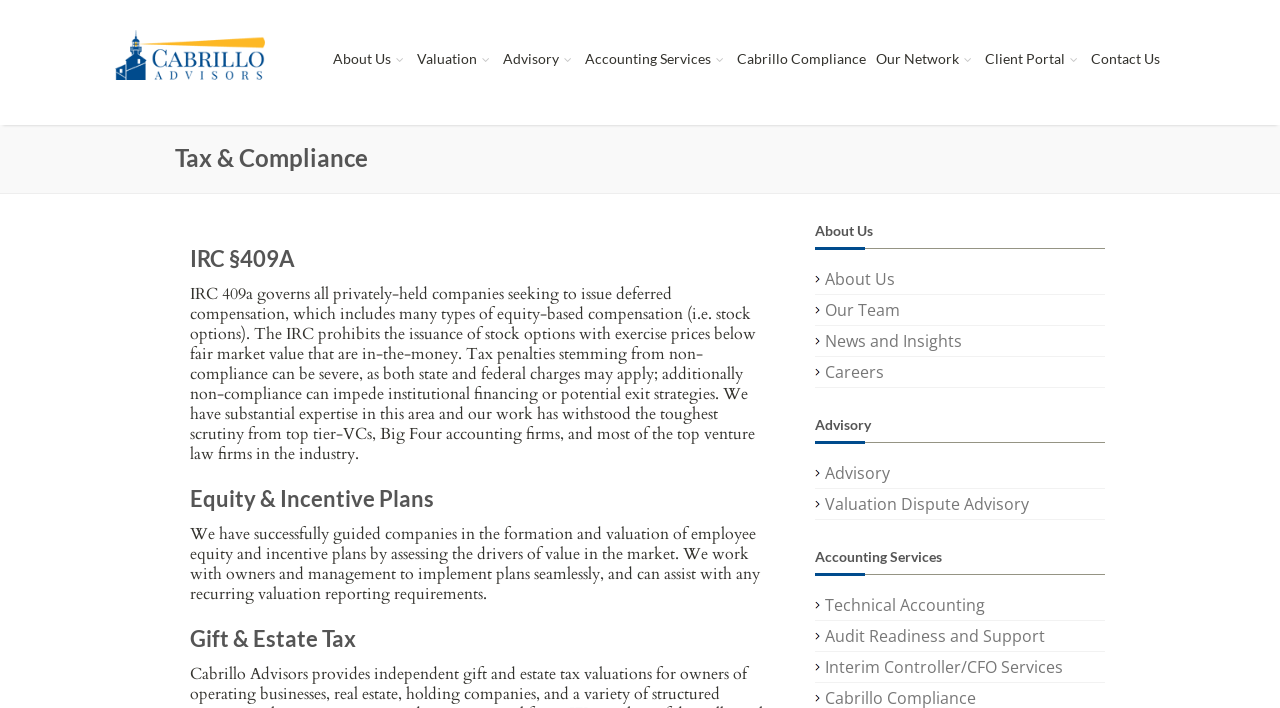Locate the bounding box coordinates of the element that should be clicked to fulfill the instruction: "Explore Valuation services".

[0.322, 0.021, 0.389, 0.143]